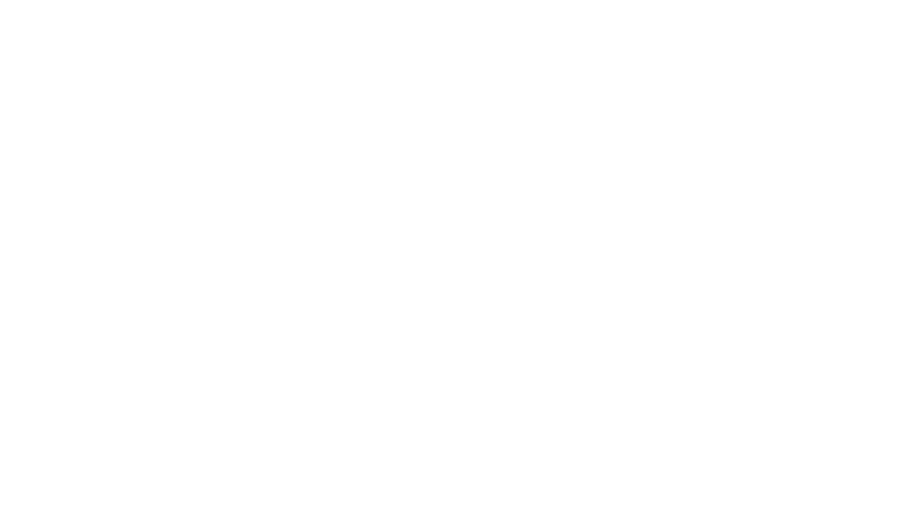What is the purpose of the meeting between CAREC Institute and CAAC?
Provide an in-depth and detailed explanation in response to the question.

The caption explains that the meeting aimed to foster strong ties and enhance cooperation between the two organizations, highlighting the spirit of partnership and mutual support in aviation services.